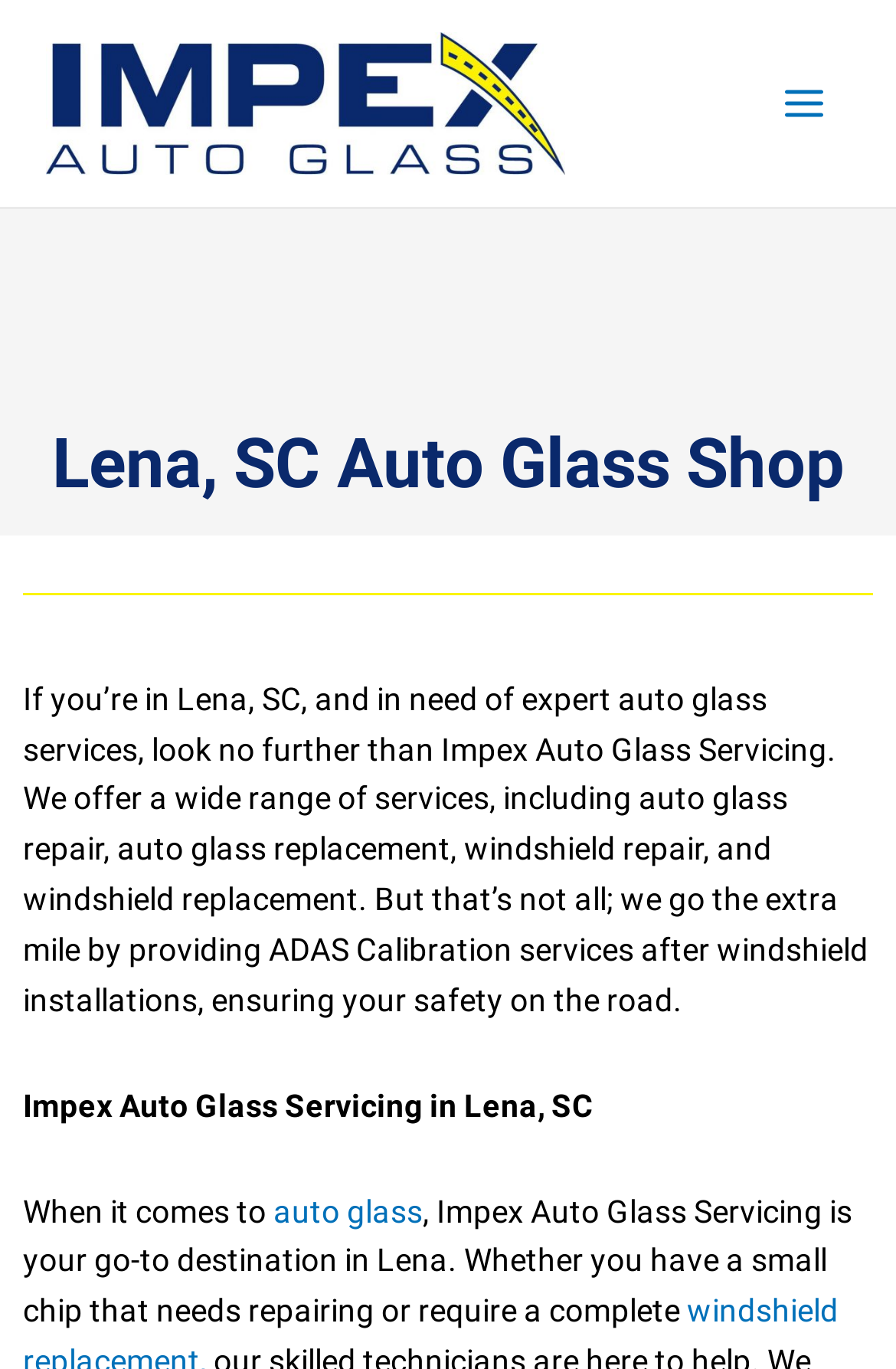Where is Impex Auto Glass Servicing located?
Using the image, give a concise answer in the form of a single word or short phrase.

Lena, SC